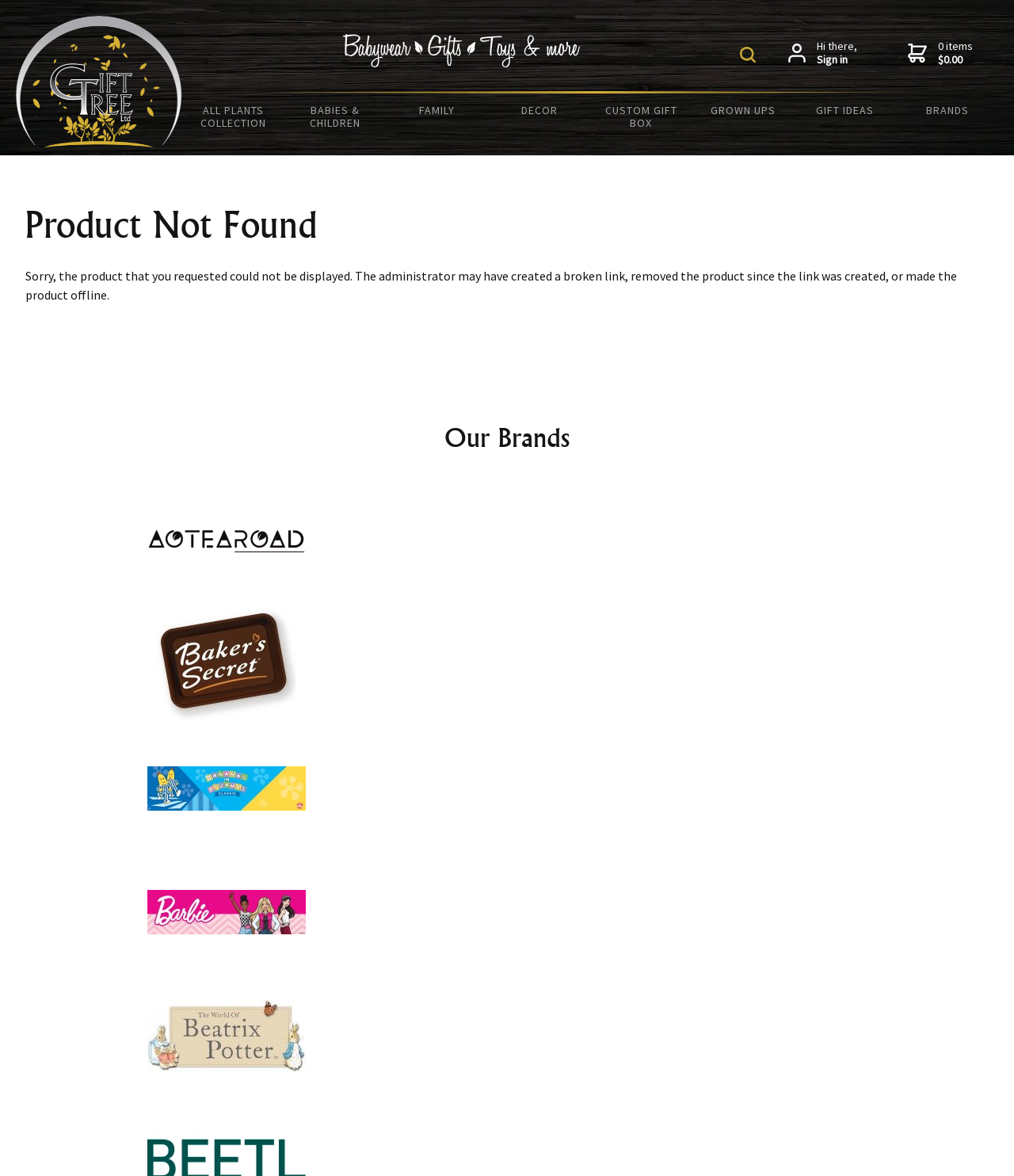What are some of the brands available on this website?
Please give a detailed and elaborate answer to the question based on the image.

The website has a section dedicated to showcasing the various brands available on the website, which includes Aotearoad, Baker's Secret, Bananas in Pyjamas, Barbie, and Beatrix Potter, among others.